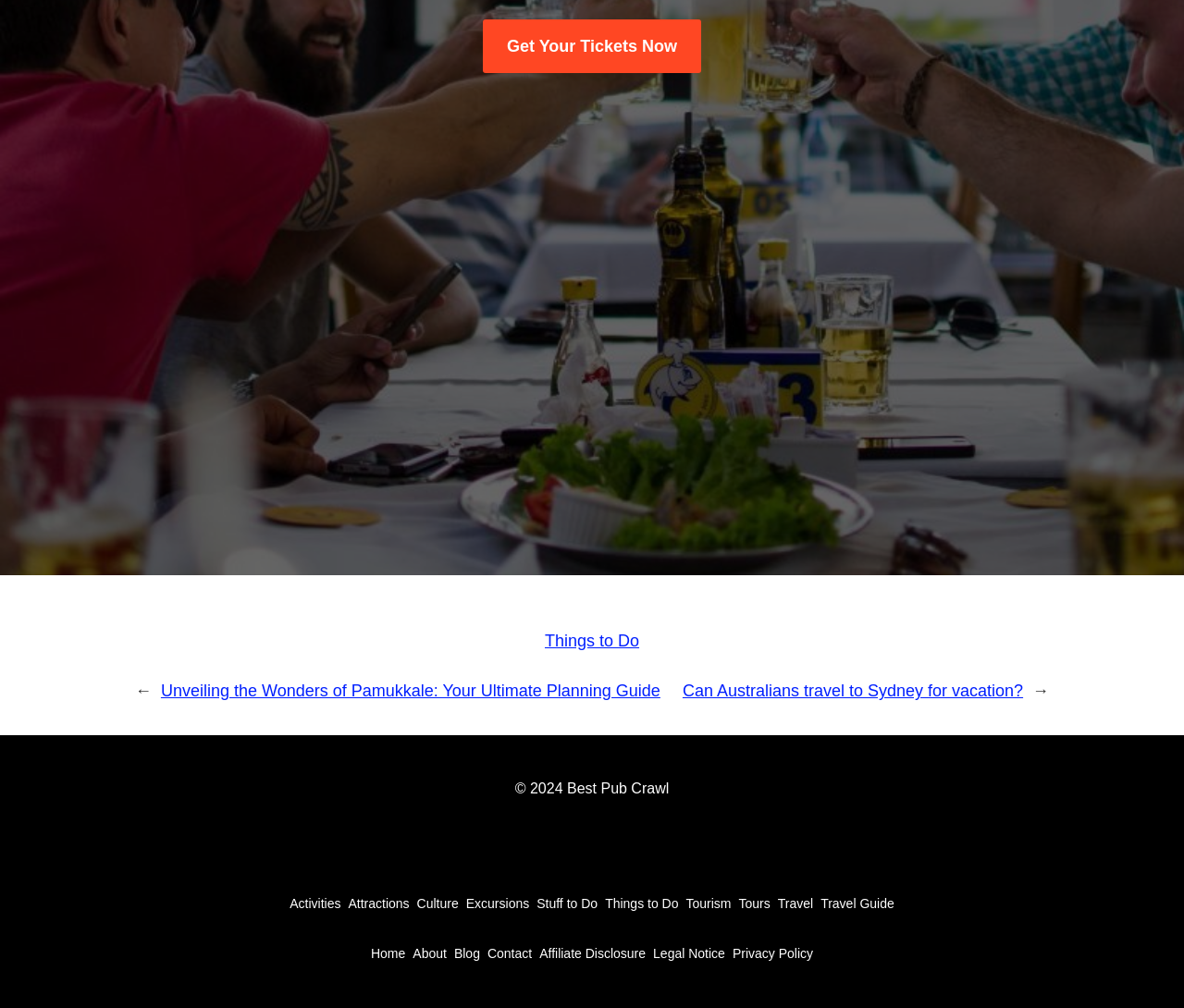Please locate the bounding box coordinates of the element that should be clicked to complete the given instruction: "Read the article about Unveiling the Wonders of Pamukkale".

[0.136, 0.677, 0.558, 0.695]